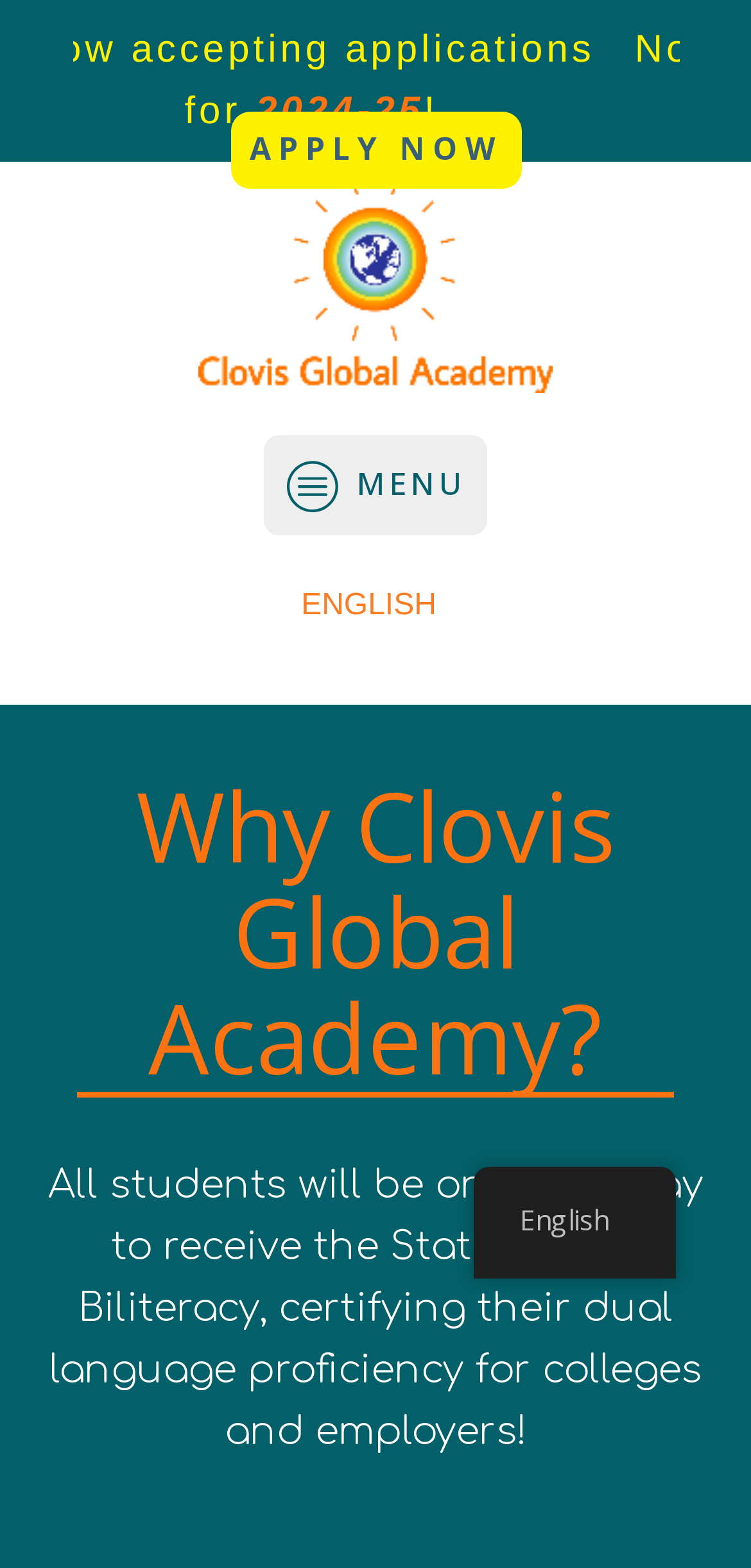Extract the bounding box of the UI element described as: "English Spanish English".

[0.631, 0.744, 0.9, 0.815]